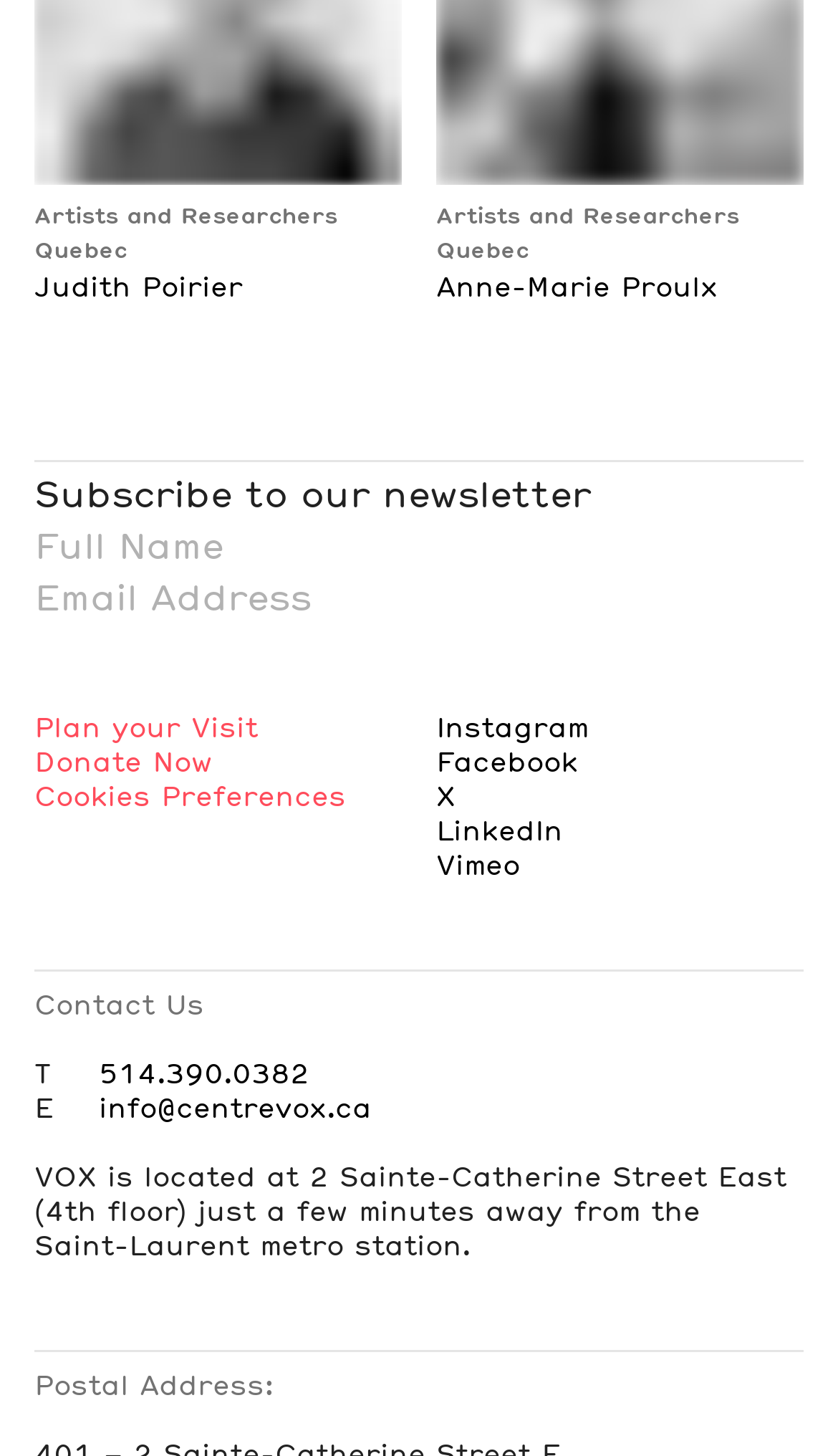Can you find the bounding box coordinates for the UI element given this description: "Judith Poirier"? Provide the coordinates as four float numbers between 0 and 1: [left, top, right, bottom].

[0.041, 0.186, 0.479, 0.21]